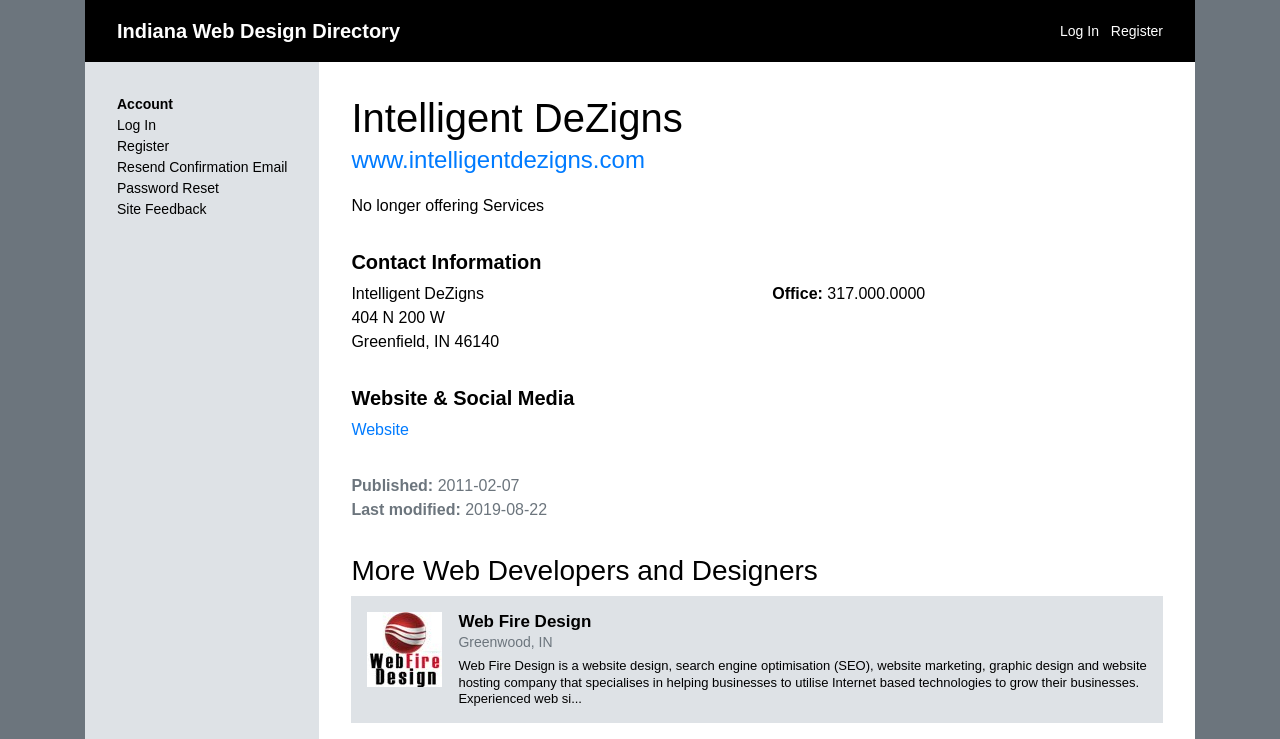Identify the bounding box for the UI element that is described as follows: "Resend Confirmation Email".

[0.091, 0.215, 0.225, 0.237]